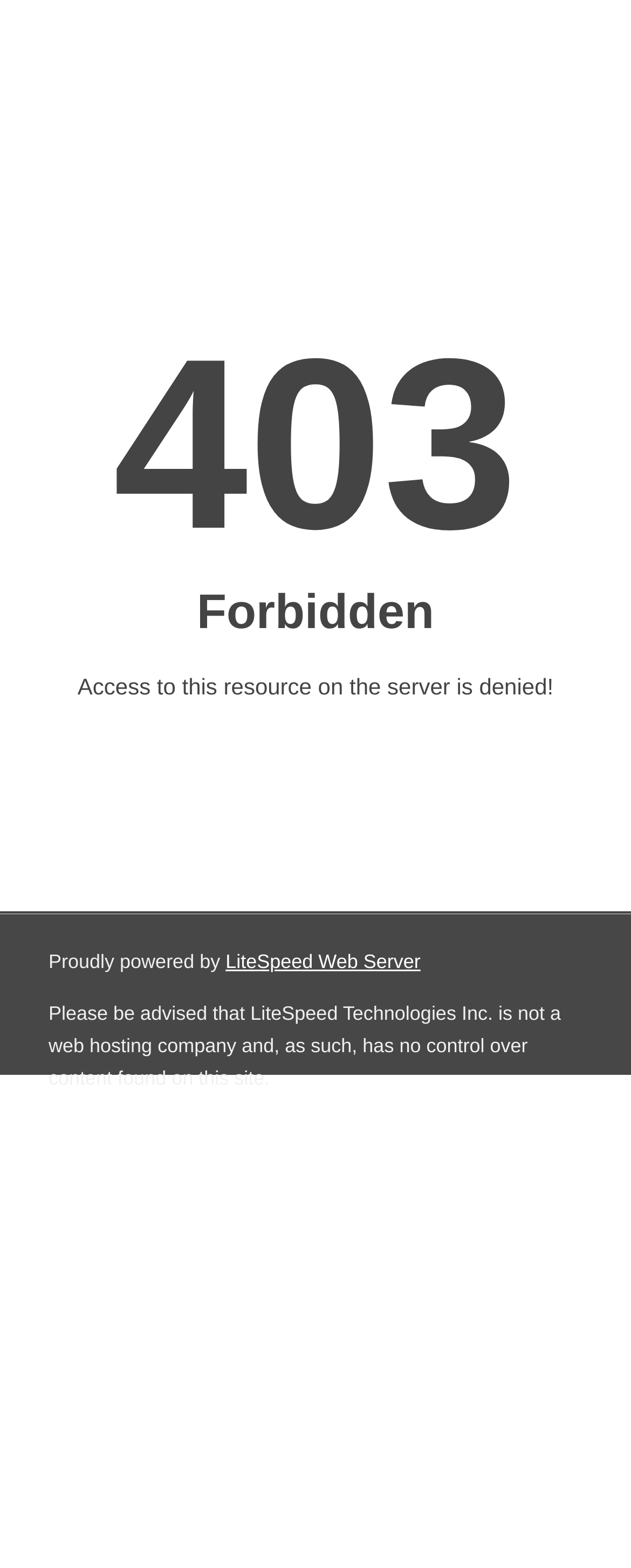Bounding box coordinates are specified in the format (top-left x, top-left y, bottom-right x, bottom-right y). All values are floating point numbers bounded between 0 and 1. Please provide the bounding box coordinate of the region this sentence describes: LiteSpeed Web Server

[0.357, 0.606, 0.666, 0.62]